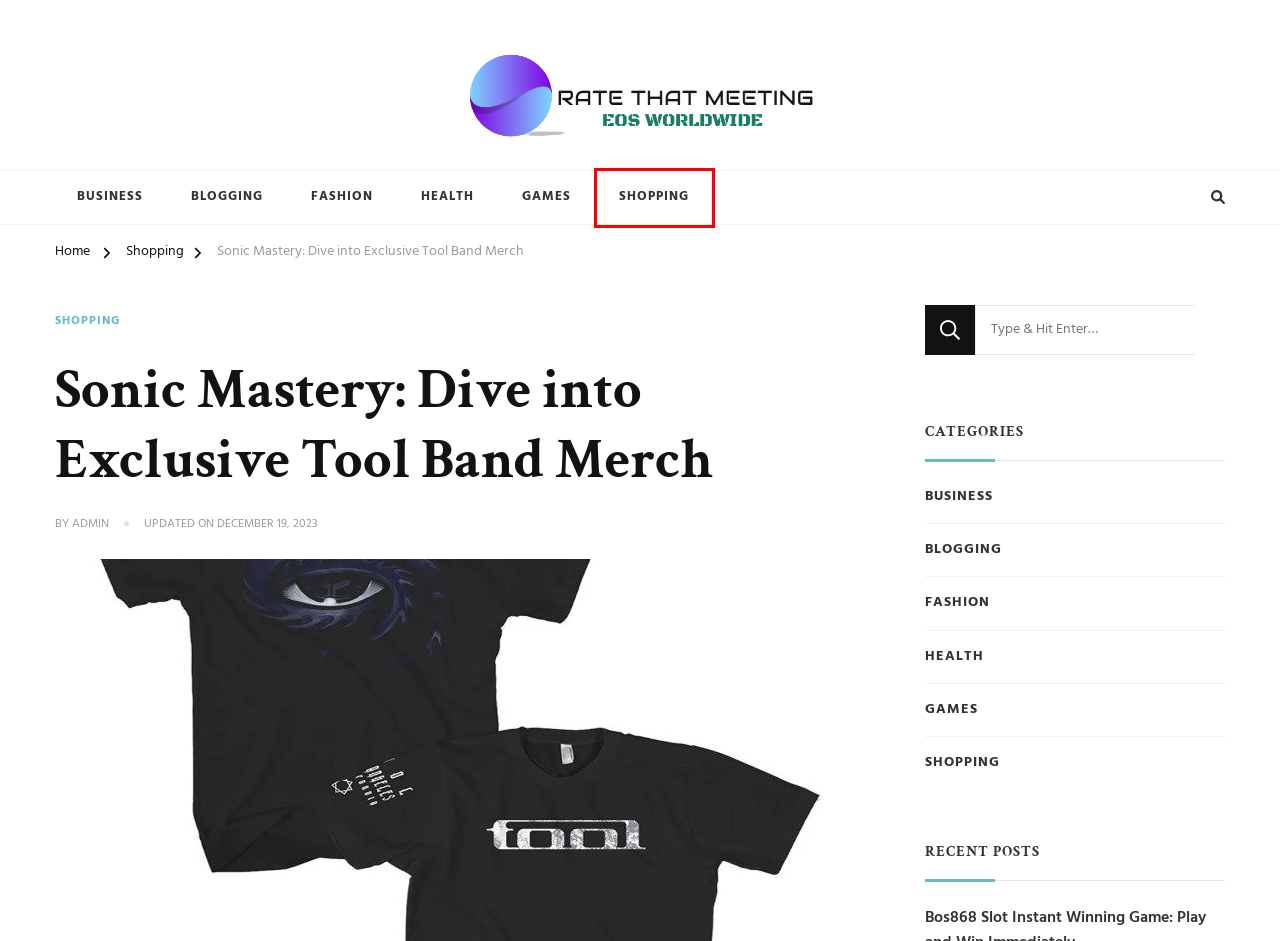Given a screenshot of a webpage with a red bounding box around a UI element, please identify the most appropriate webpage description that matches the new webpage after you click on the element. Here are the candidates:
A. Health – Rate That Meeting
B. Rate That Meeting – EOS Worldwide
C. Business – Rate That Meeting
D. admin – Rate That Meeting
E. Games – Rate That Meeting
F. Blogging – Rate That Meeting
G. Shopping – Rate That Meeting
H. Fashion – Rate That Meeting

G